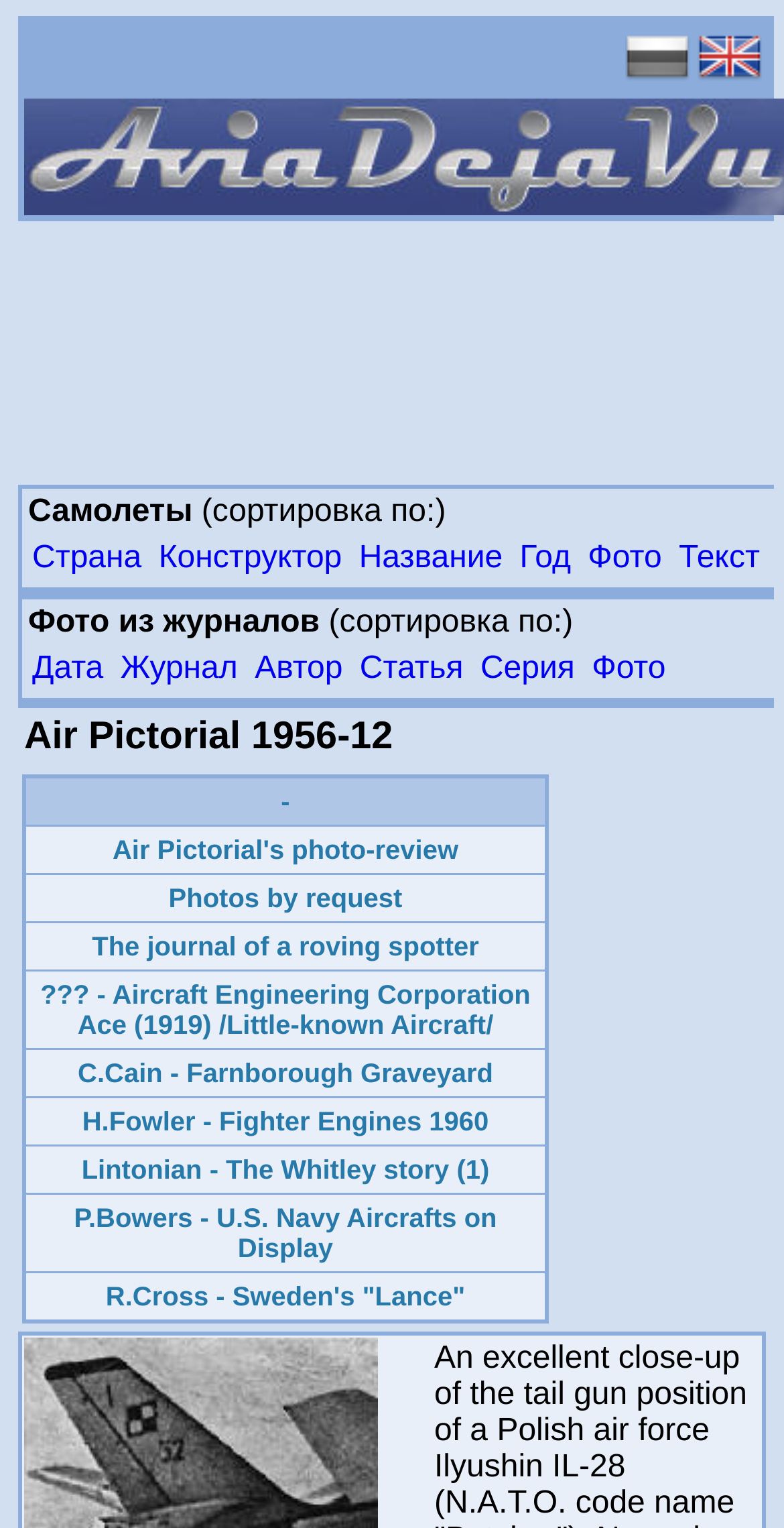Carefully examine the image and provide an in-depth answer to the question: What is the first sorting option for aircraft?

I looked at the first link element under the 'Самолеты' static text, which is 'Страна', indicating that it is the first sorting option for aircraft.